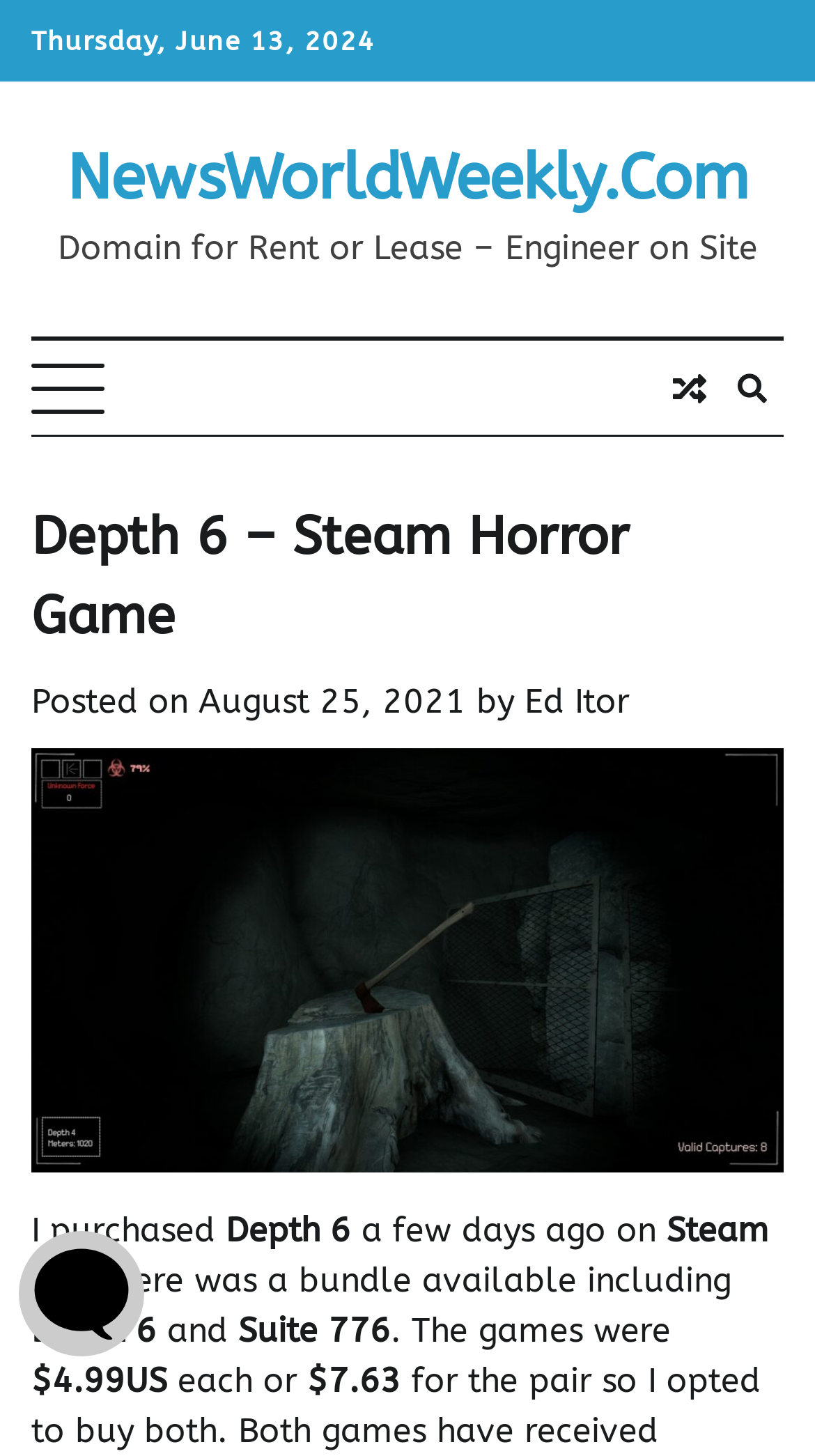Provide the bounding box coordinates of the UI element this sentence describes: "title="View Random Post"".

[0.808, 0.245, 0.885, 0.288]